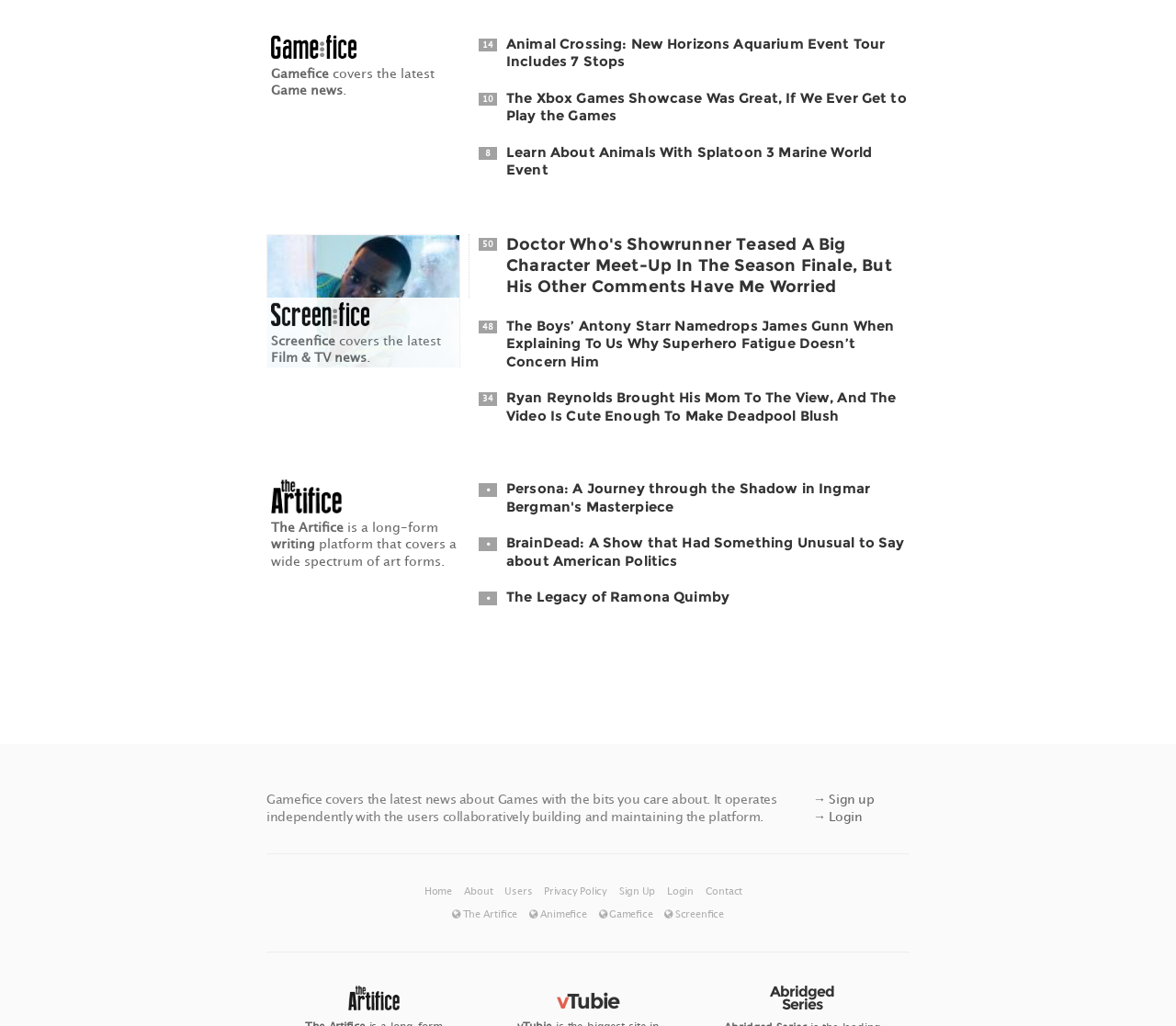Given the description Film & TV news, predict the bounding box coordinates of the UI element. Ensure the coordinates are in the format (top-left x, top-left y, bottom-right x, bottom-right y) and all values are between 0 and 1.

[0.23, 0.34, 0.312, 0.355]